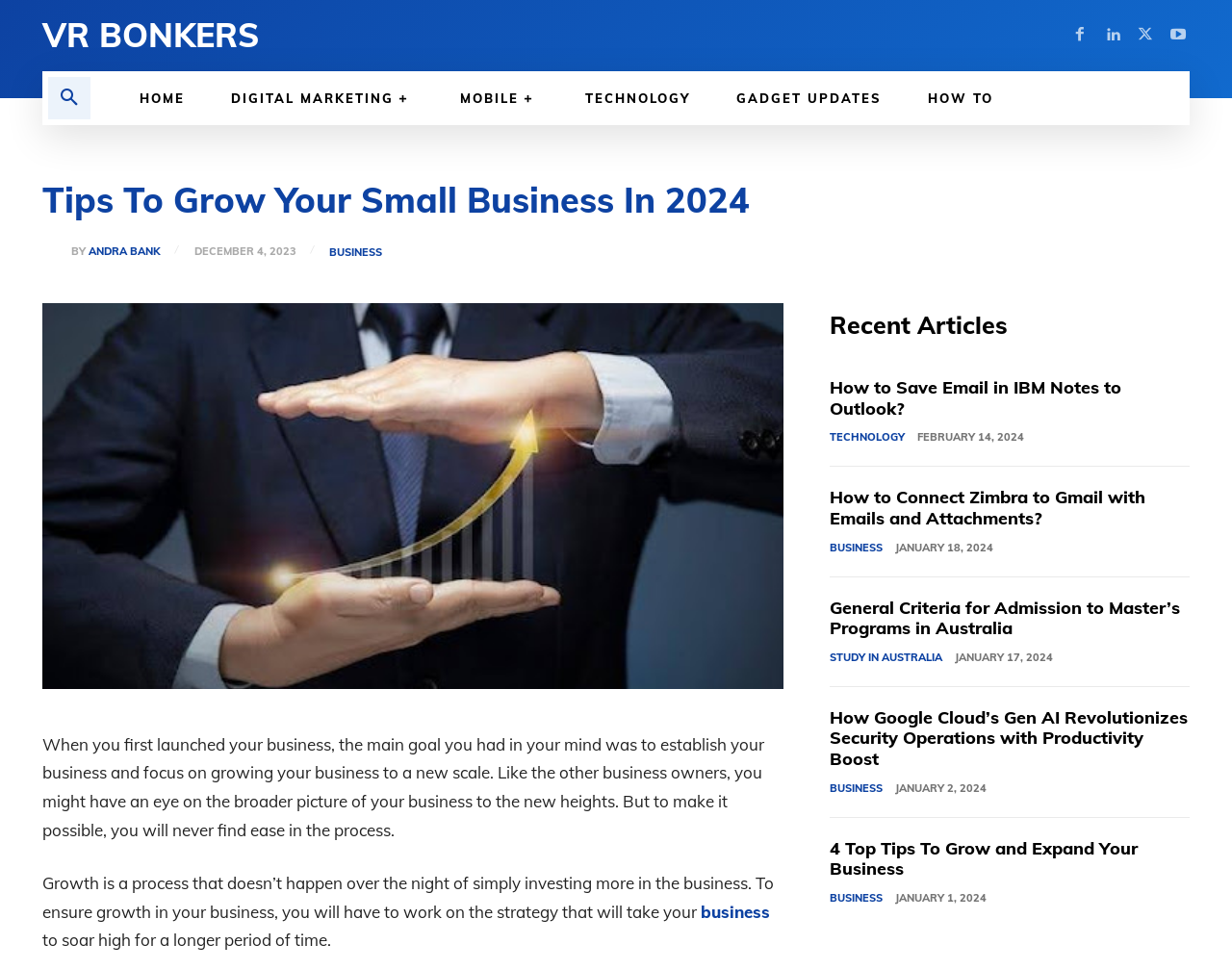Identify the bounding box of the UI element described as follows: "title="Fluorine butterfly valve"". Provide the coordinates as four float numbers in the range of 0 to 1 [left, top, right, bottom].

None